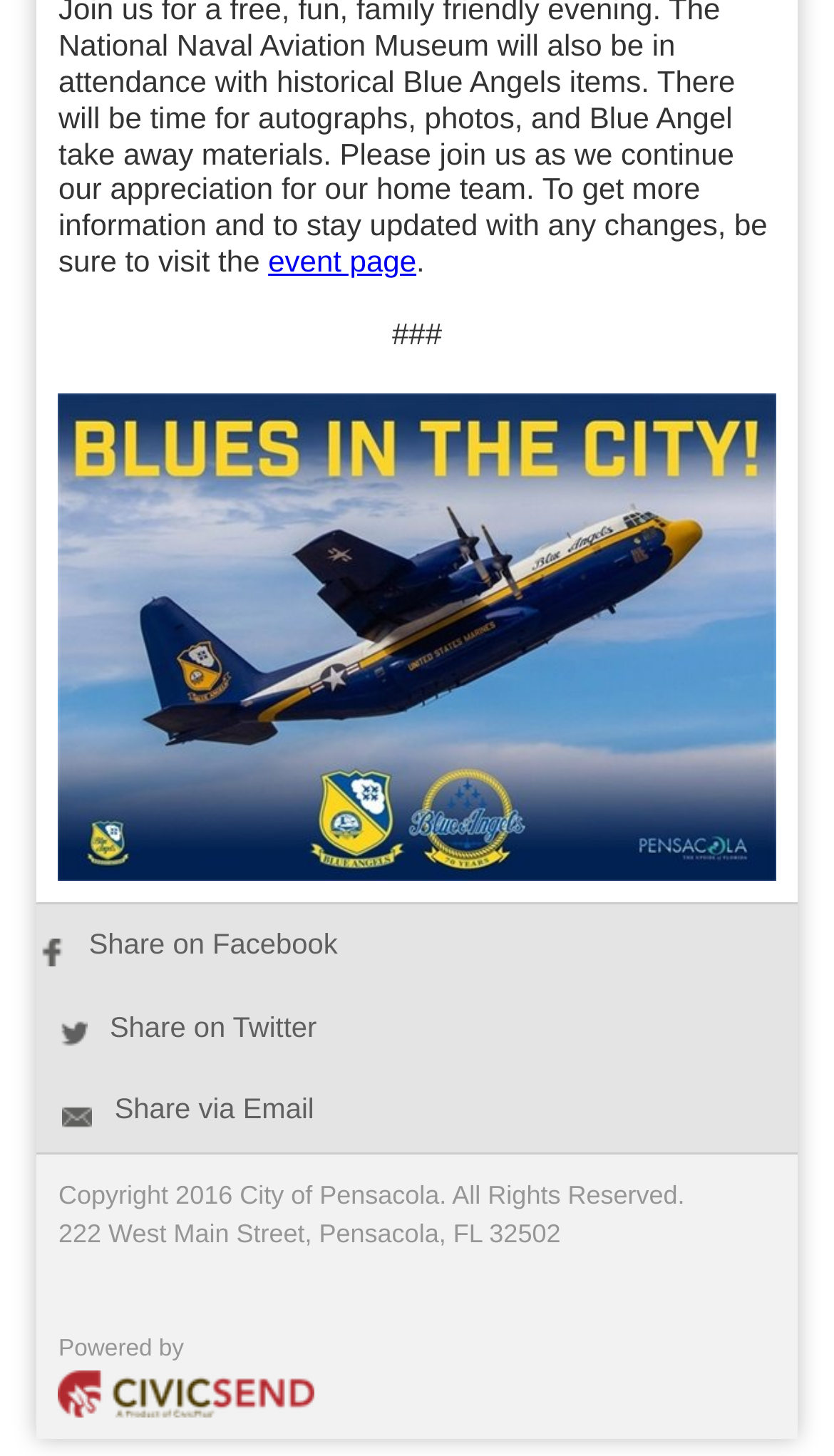Could you please study the image and provide a detailed answer to the question:
What is the name of the event?

The event name can be found in the LayoutTableCell with the text 'Fat Albert' which is a child of the LayoutTableRow with the bounding box coordinates [0.044, 0.256, 0.955, 0.62]. This cell is part of a table that appears to be the main content of the webpage.